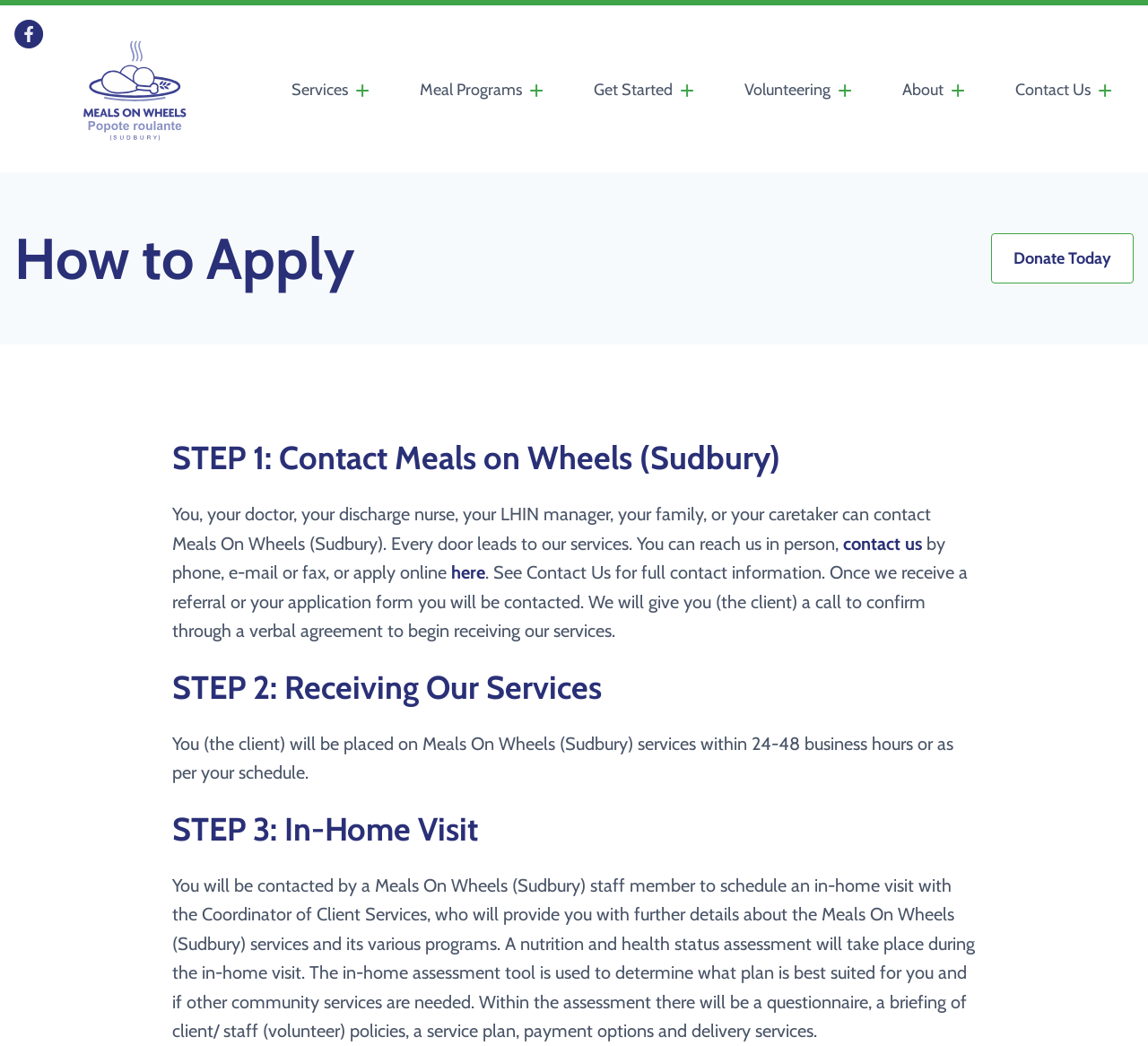Provide a one-word or short-phrase response to the question:
How long does it take to receive Meals on Wheels services?

24-48 business hours